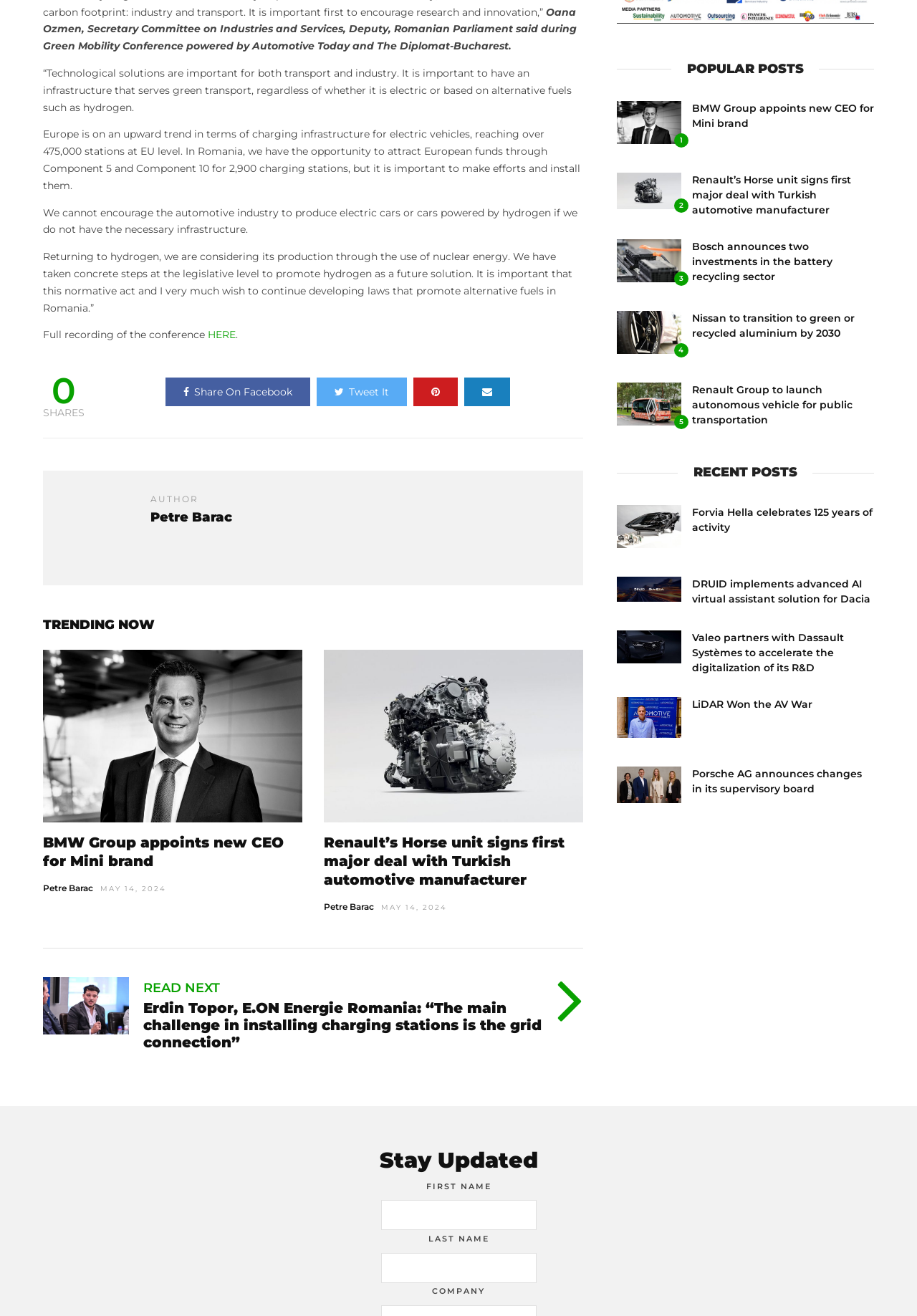Please identify the bounding box coordinates of the element that needs to be clicked to perform the following instruction: "Click on the 'HERE' link to view the full recording of the conference".

[0.227, 0.249, 0.257, 0.259]